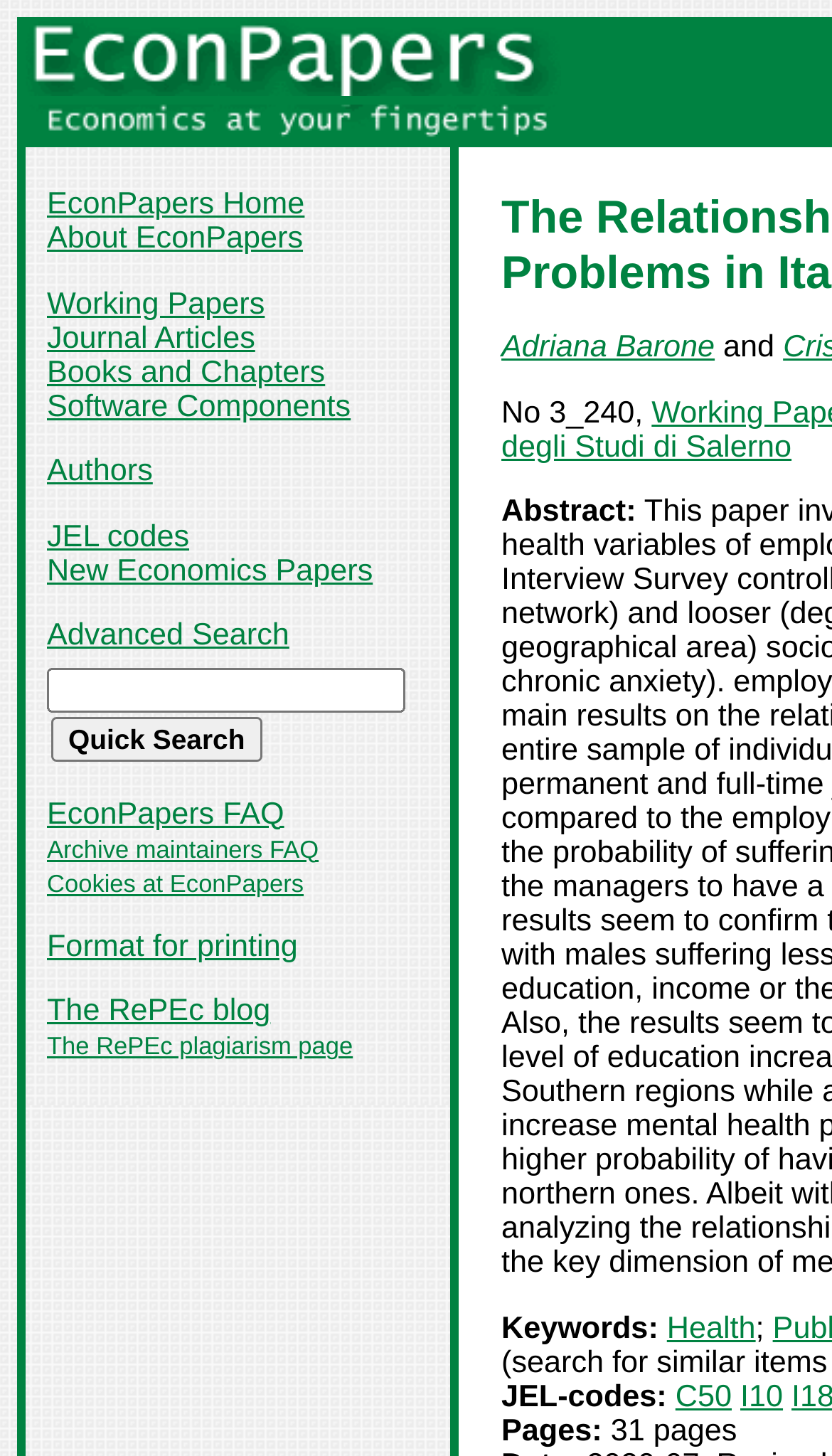Use the details in the image to answer the question thoroughly: 
What is the topic of the paper?

I found the answer by looking at the abstract section of the webpage, which mentions 'the relationship between employment and mental health problems in Italy'. This suggests that the topic of the paper is related to employment and mental health.